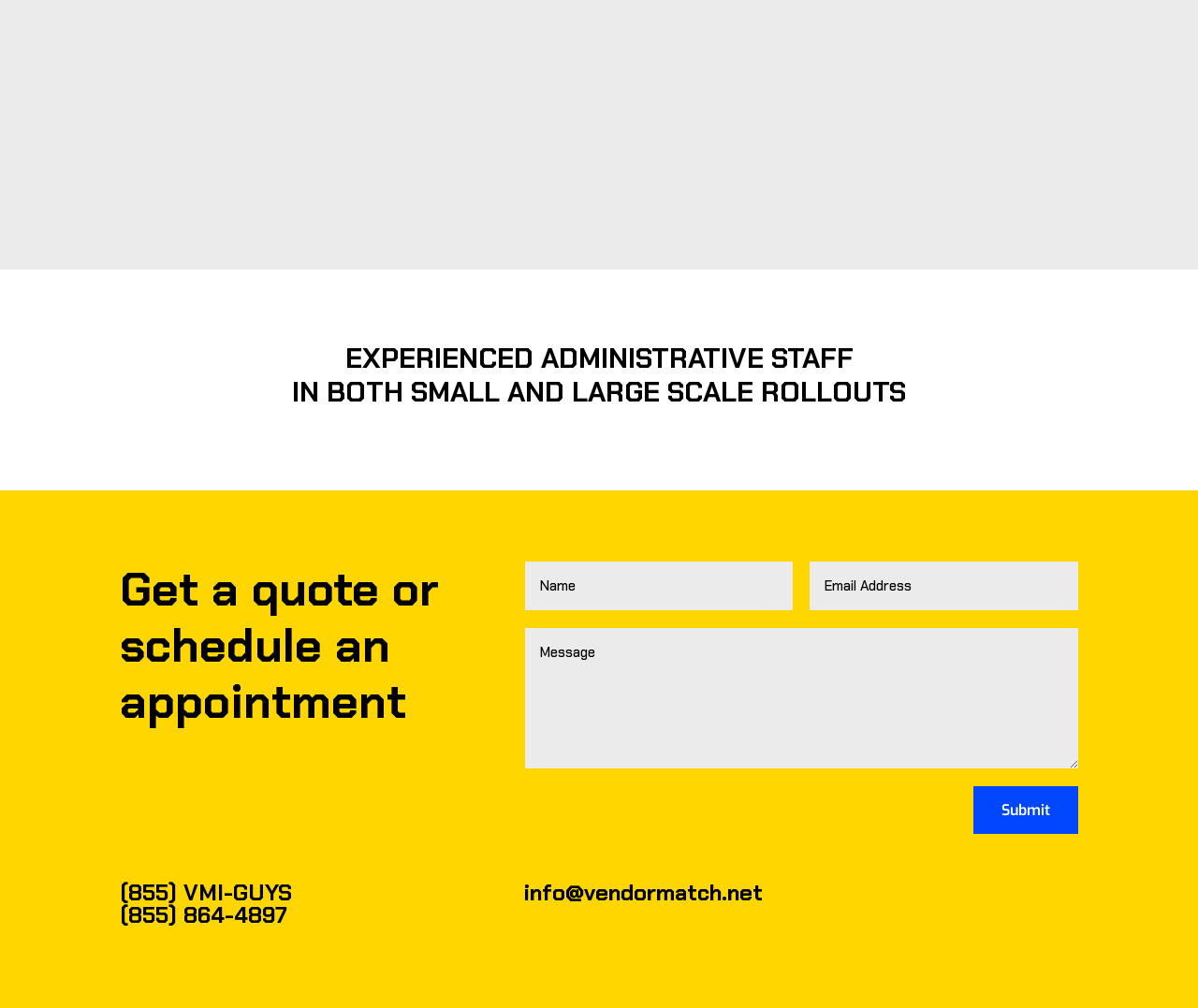What kind of staff is experienced in?
Using the image, give a concise answer in the form of a single word or short phrase.

Administrative staff